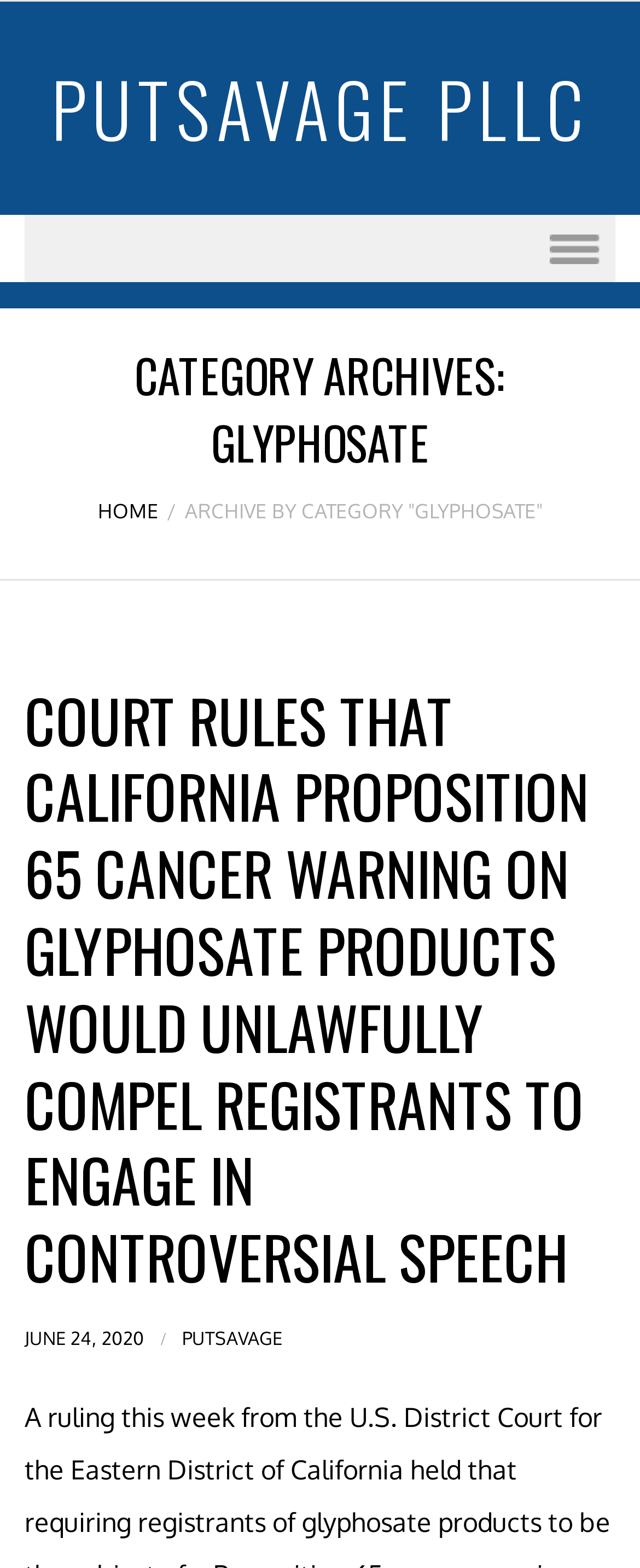Give a detailed explanation of the elements present on the webpage.

The webpage is about Glyphosate, with the title "Glyphosate – Putsavage PLLC" at the top. Below the title, there is a large heading "PUTSAVAGE PLLC" that spans almost the entire width of the page. To the right of this heading, there is a link labeled "MENU". 

Further down, there is a link "Skip to content" followed by another heading "CATEGORY ARCHIVES: GLYPHOSATE" that also spans almost the entire width of the page. 

On the left side of the page, there are several links, including "HOME" and "ARCHIVE BY CATEGORY 'GLYPHOSATE'". 

The main content of the page is a list of articles, with the first article having a long title "COURT RULES THAT CALIFORNIA PROPOSITION 65 CANCER WARNING ON GLYPHOSATE PRODUCTS WOULD UNLAWFULLY COMPEL REGISTRANTS TO ENGAGE IN CONTROVERSIAL SPEECH". This article title is a heading and also a link. Below the title, there is a link to the date "JUNE 24, 2020" and another link to "PUTSAVAGE".